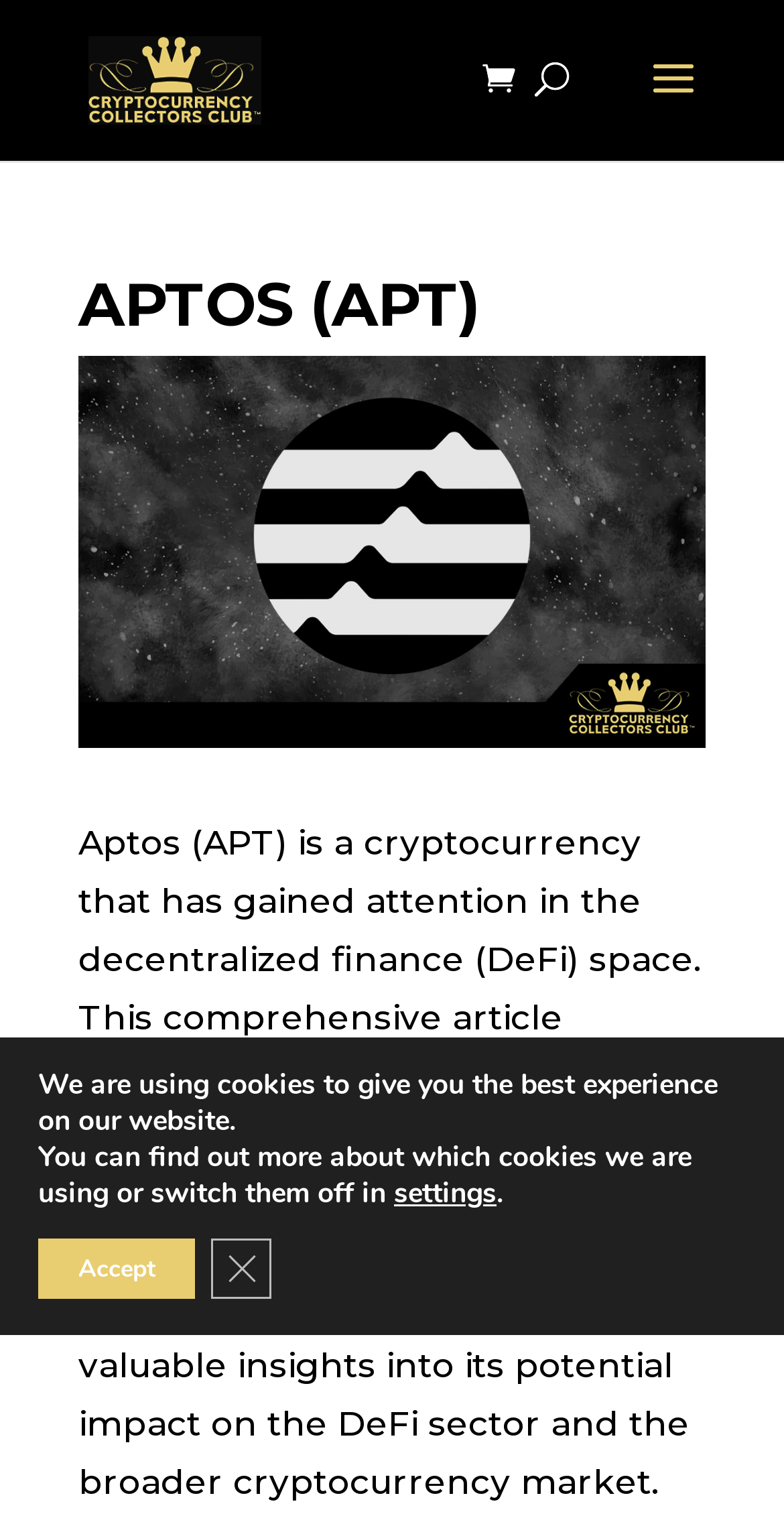Using the webpage screenshot, find the UI element described by alt="Cryptocurrency Collectors Club Official Website". Provide the bounding box coordinates in the format (top-left x, top-left y, bottom-right x, bottom-right y), ensuring all values are floating point numbers between 0 and 1.

[0.113, 0.038, 0.334, 0.064]